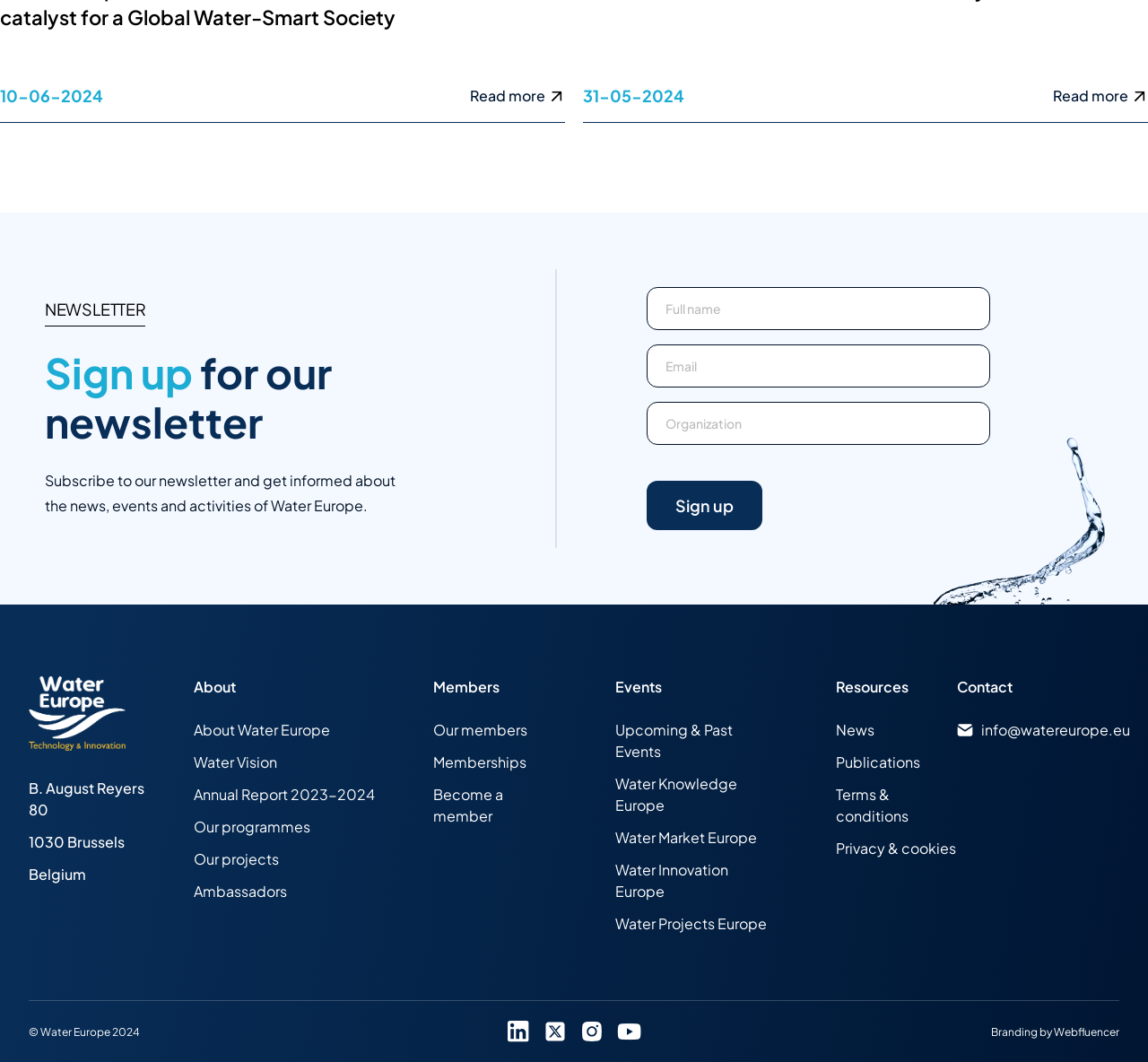Analyze the image and give a detailed response to the question:
What are the different sections on the webpage?

By analyzing the webpage, I found that there are six main sections: NEWSLETTER, About, Members, Events, Resources, and Contact, each with its own set of links and information.